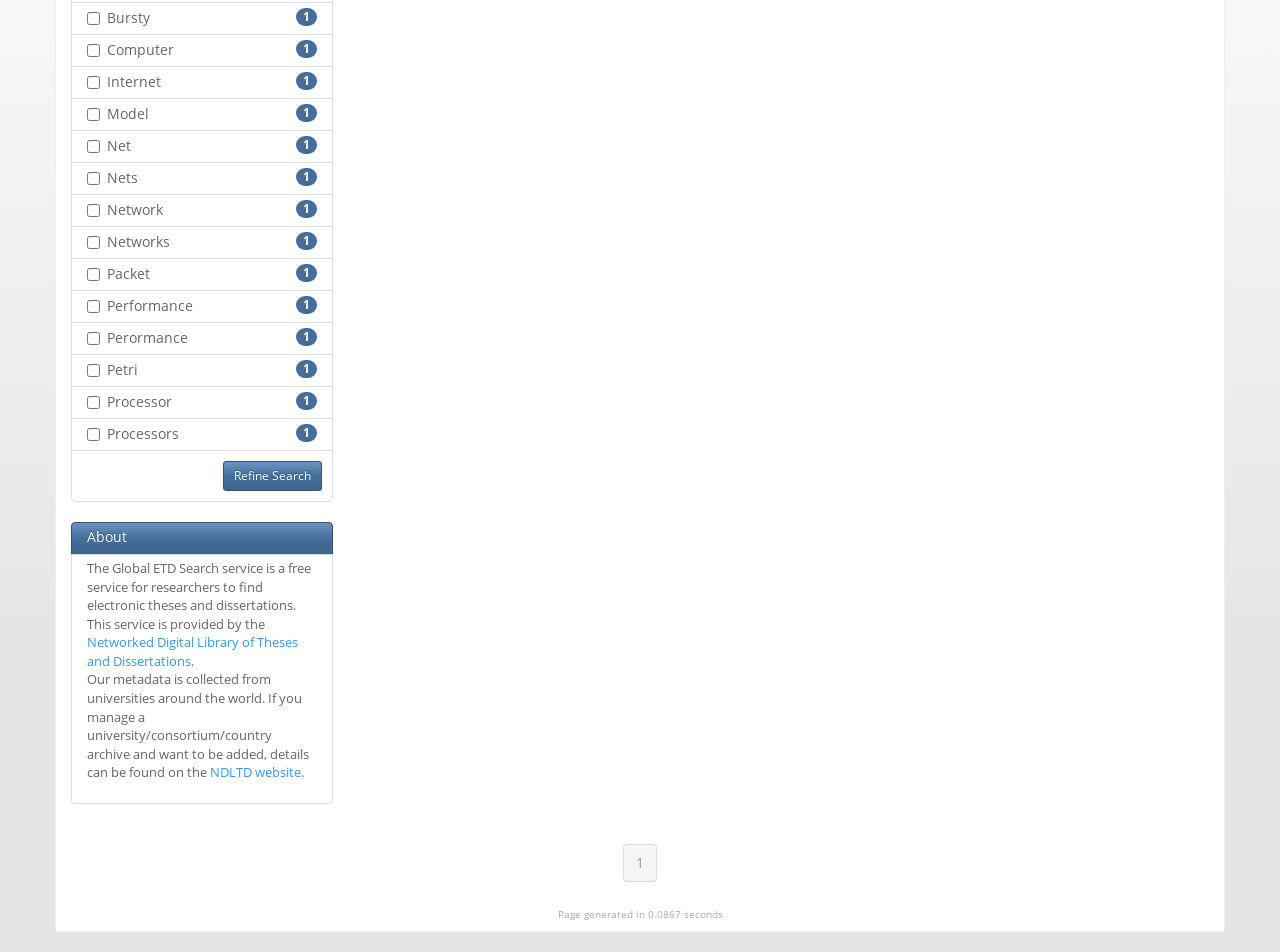Ascertain the bounding box coordinates for the UI element detailed here: "1". The coordinates should be provided as [left, top, right, bottom] with each value being a float between 0 and 1.

[0.487, 0.887, 0.513, 0.926]